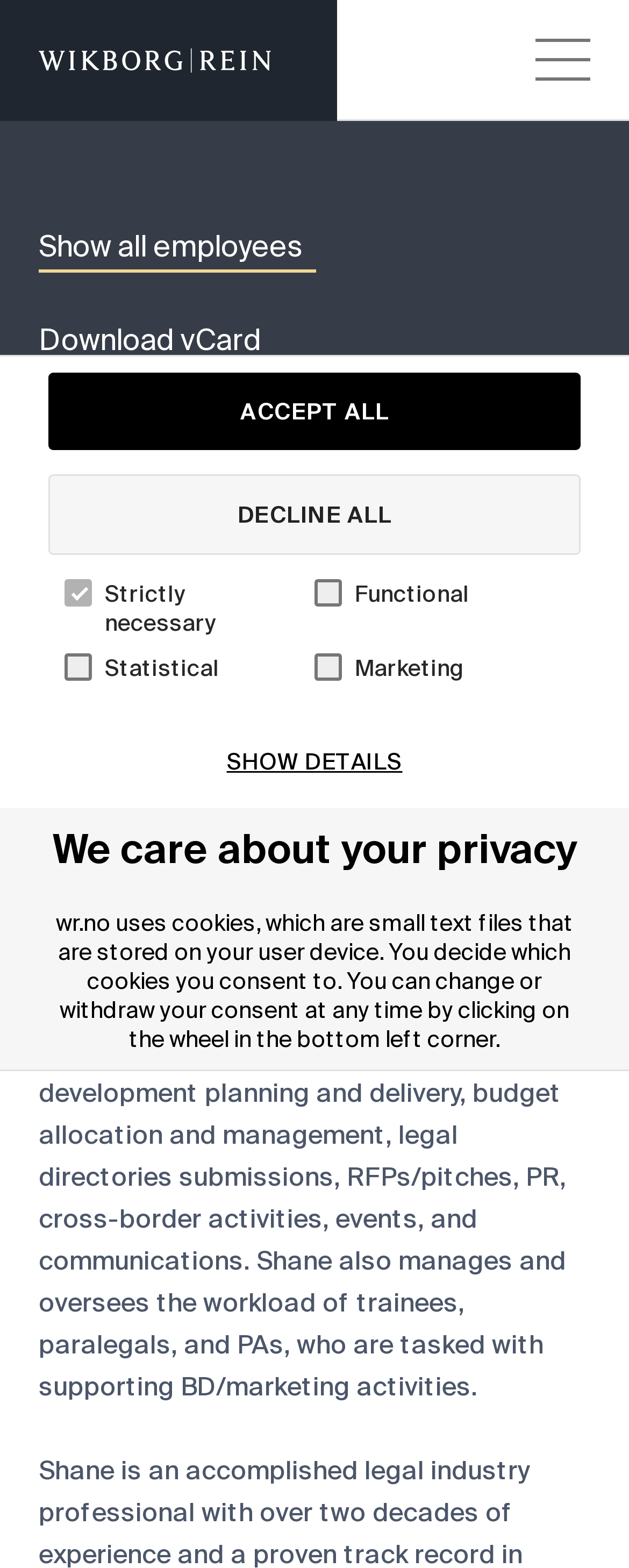What is the orientation of the menu?
Look at the image and respond with a single word or a short phrase.

Vertical